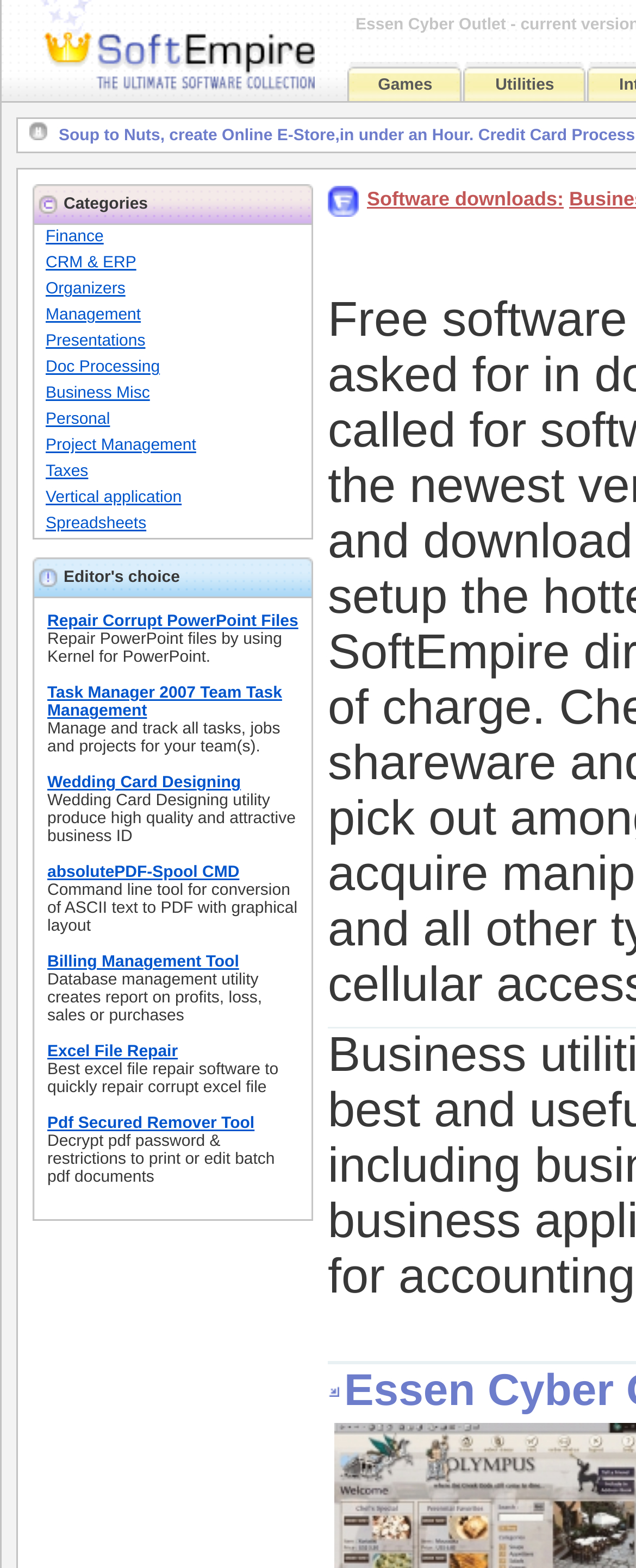Determine the bounding box coordinates of the element's region needed to click to follow the instruction: "Read the article by Ashlin Gavin". Provide these coordinates as four float numbers between 0 and 1, formatted as [left, top, right, bottom].

None